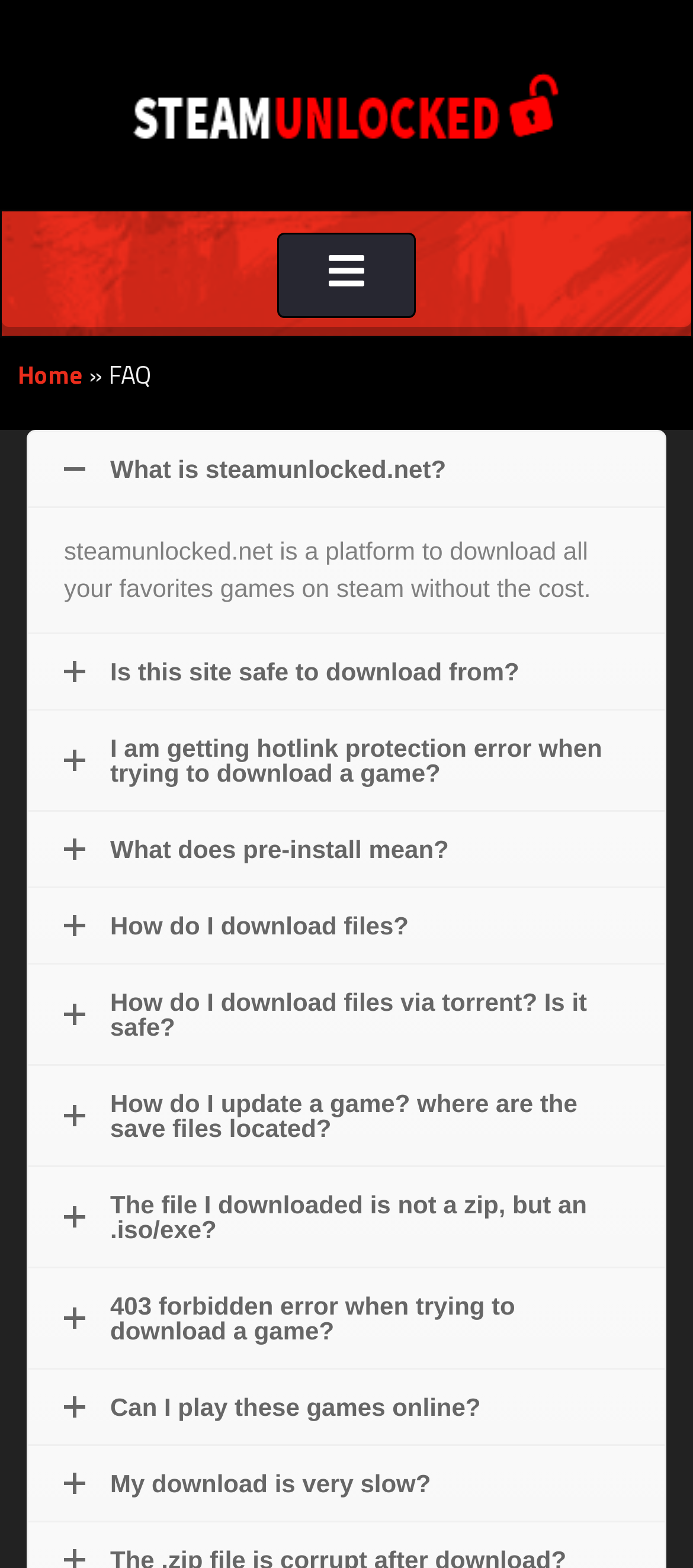Please locate the bounding box coordinates of the element that should be clicked to complete the given instruction: "Go to the Home page".

[0.026, 0.227, 0.121, 0.25]